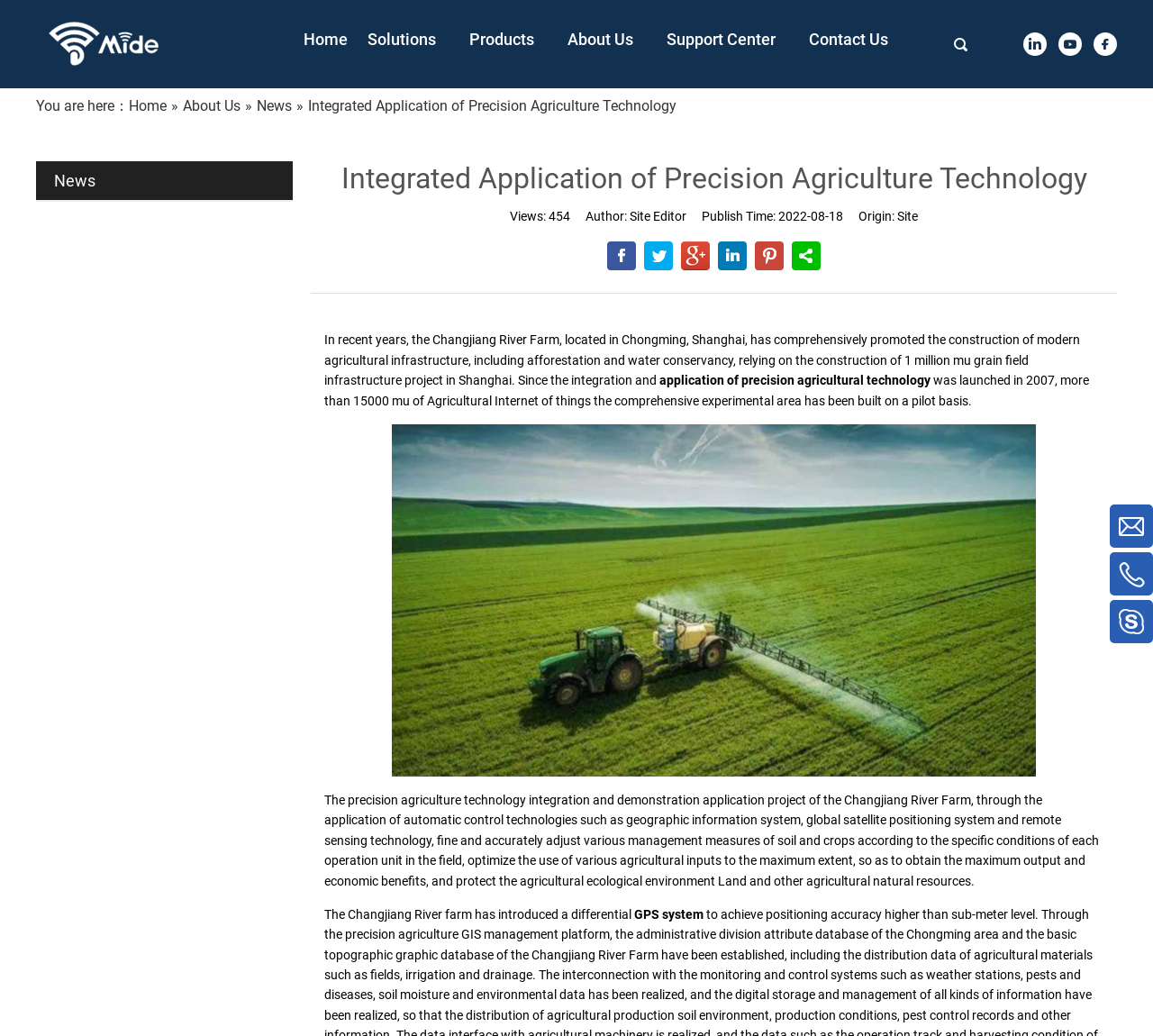Find the bounding box coordinates of the clickable area that will achieve the following instruction: "Click on the Submit button".

[0.795, 0.023, 0.82, 0.063]